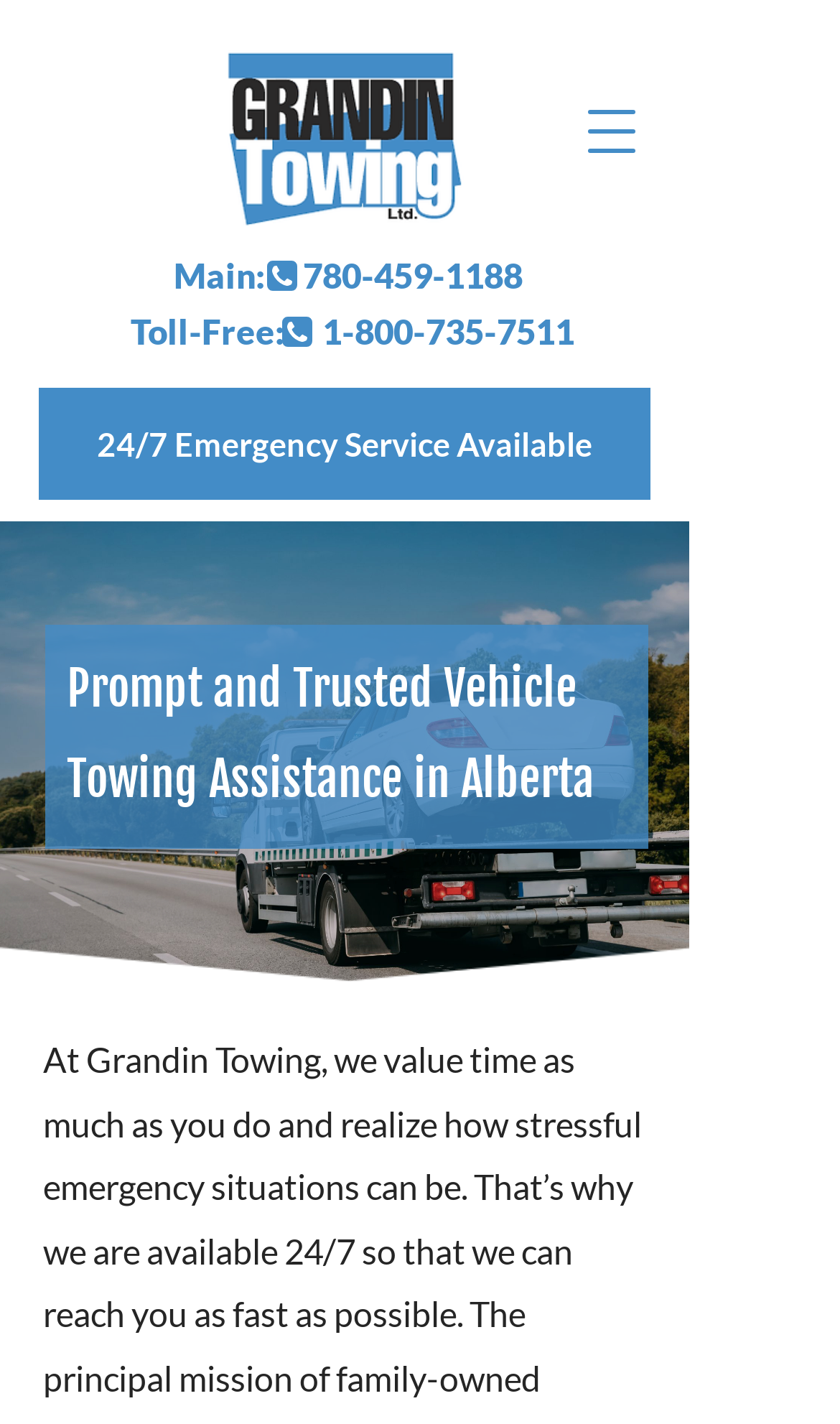Create an in-depth description of the webpage, covering main sections.

The webpage is about Grandin Towing Ltd., a company offering towing services and other add-on services in St. Albert, AB. At the top left, there is a button to open the navigation menu. Next to it, there is a link to Grandin Towing, accompanied by an image of the company's logo. 

Below these elements, there are two columns of contact information. On the left, there is a static text "Main:" followed by a phone number "780-459-1188". On the right, there is a static text "Toll-Free:" followed by a phone number "1-800-735-7511". 

Further down, there is a prominent link stating "24/7 Emergency Service Available", which is placed above a background image that spans most of the width of the page. 

The main content of the page is headed by a title "Prompt and Trusted Vehicle Towing Assistance in Alberta", which is centered near the top of the page.